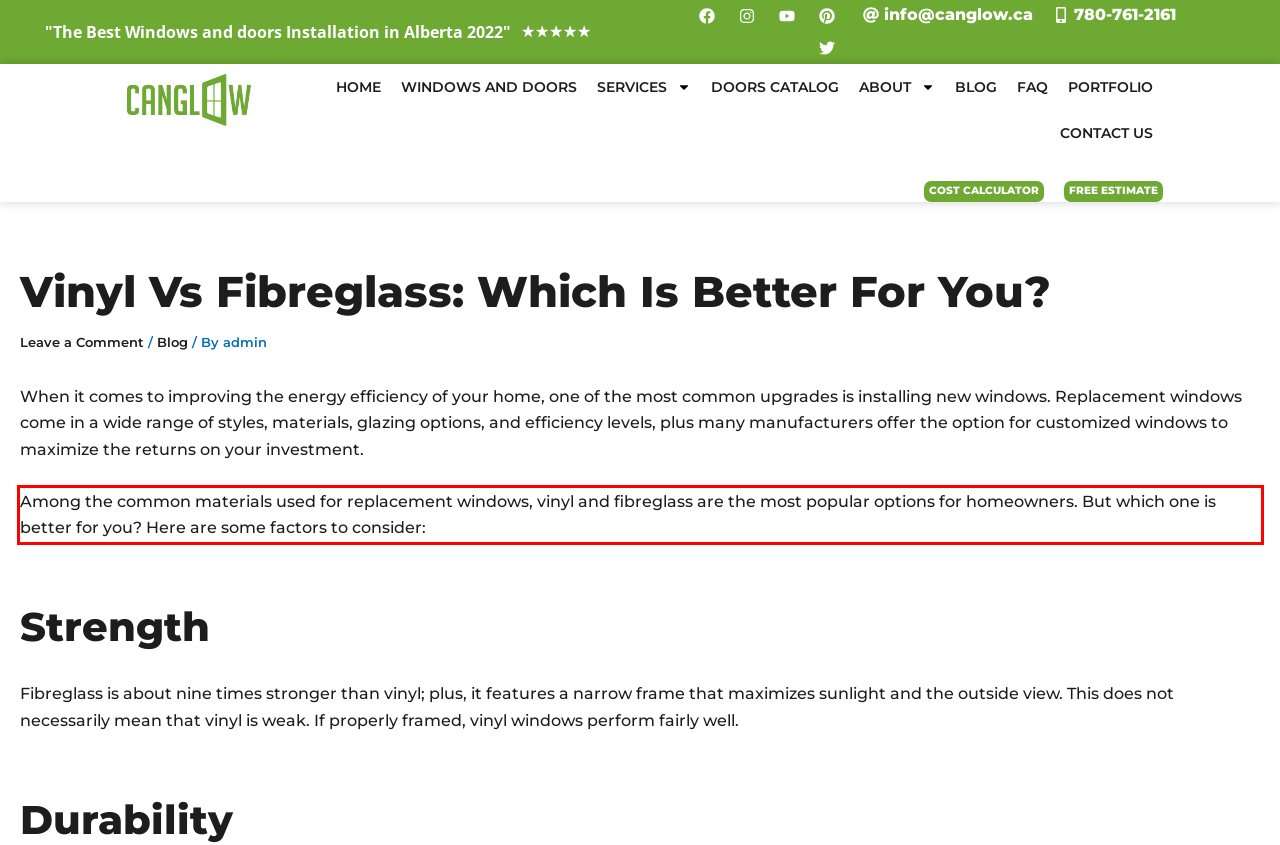You have a screenshot of a webpage with a UI element highlighted by a red bounding box. Use OCR to obtain the text within this highlighted area.

Among the common materials used for replacement windows, vinyl and fibreglass are the most popular options for homeowners. But which one is better for you? Here are some factors to consider: